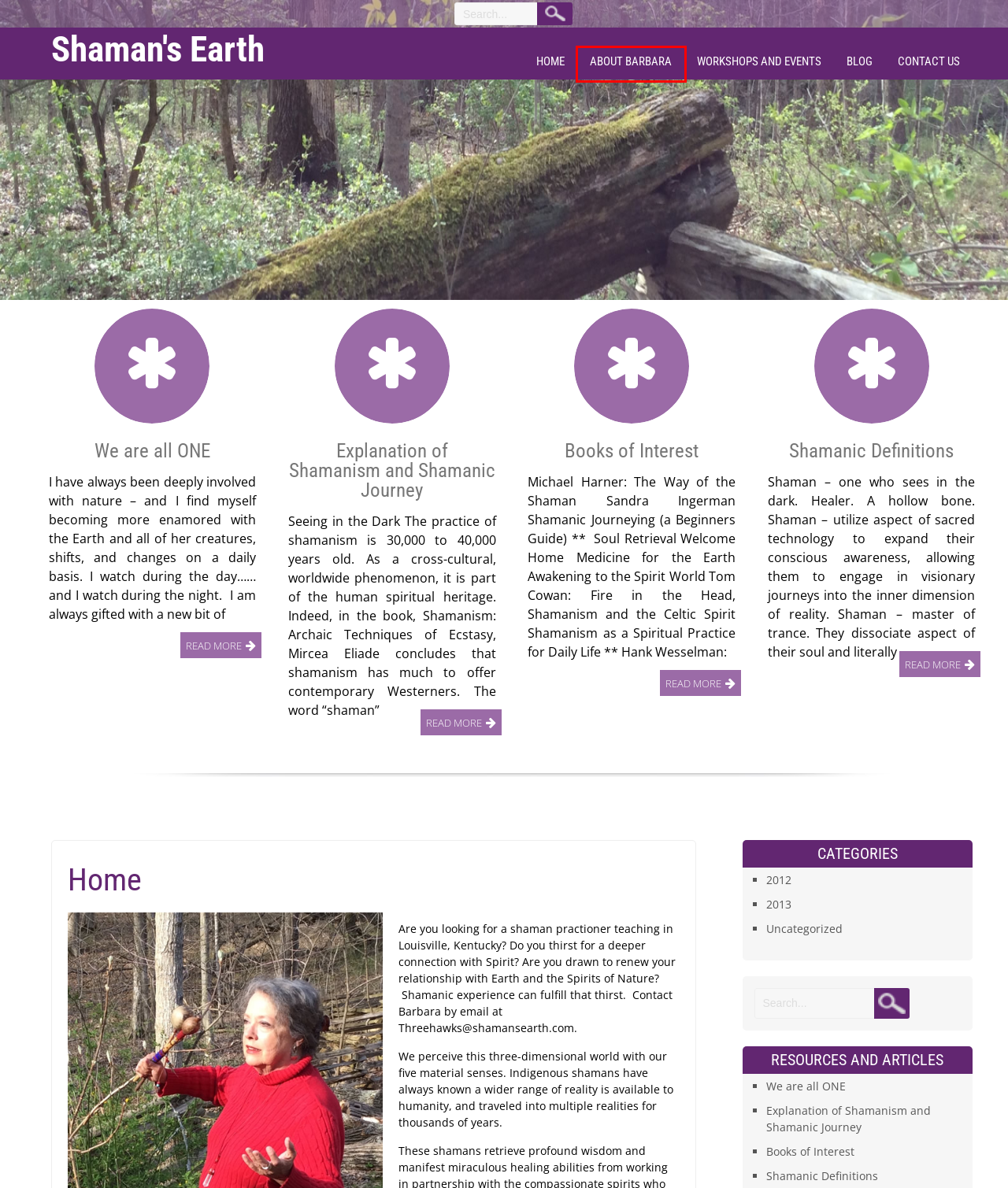Given a screenshot of a webpage with a red bounding box highlighting a UI element, determine which webpage description best matches the new webpage that appears after clicking the highlighted element. Here are the candidates:
A. Shamanic Definitions – Shaman's Earth
B. We are all ONE – Shaman's Earth
C. Books of Interest – Shaman's Earth
D. 2012 – Shaman's Earth
E. Uncategorized – Shaman's Earth
F. Contact Us – Shaman's Earth
G. About Barbara – Shaman's Earth
H. 2013 – Shaman's Earth

G